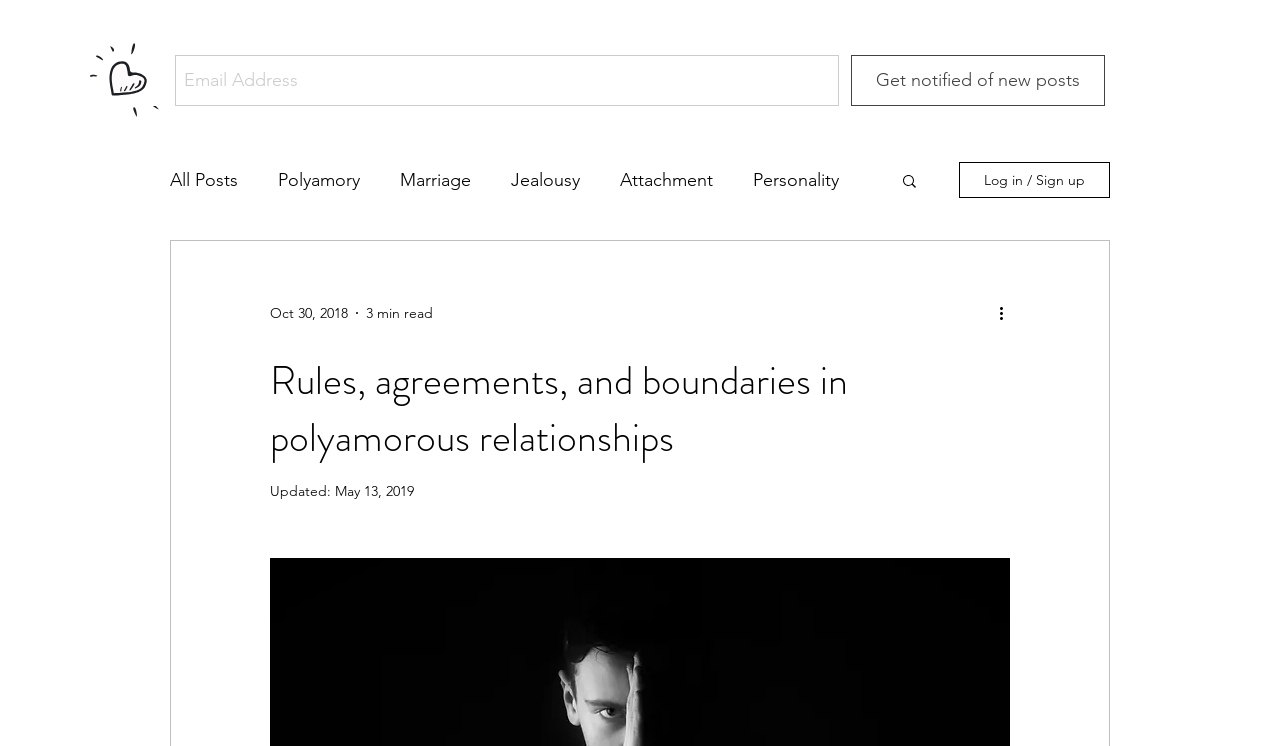Identify the bounding box coordinates for the region to click in order to carry out this instruction: "Search". Provide the coordinates using four float numbers between 0 and 1, formatted as [left, top, right, bottom].

[0.703, 0.231, 0.718, 0.259]